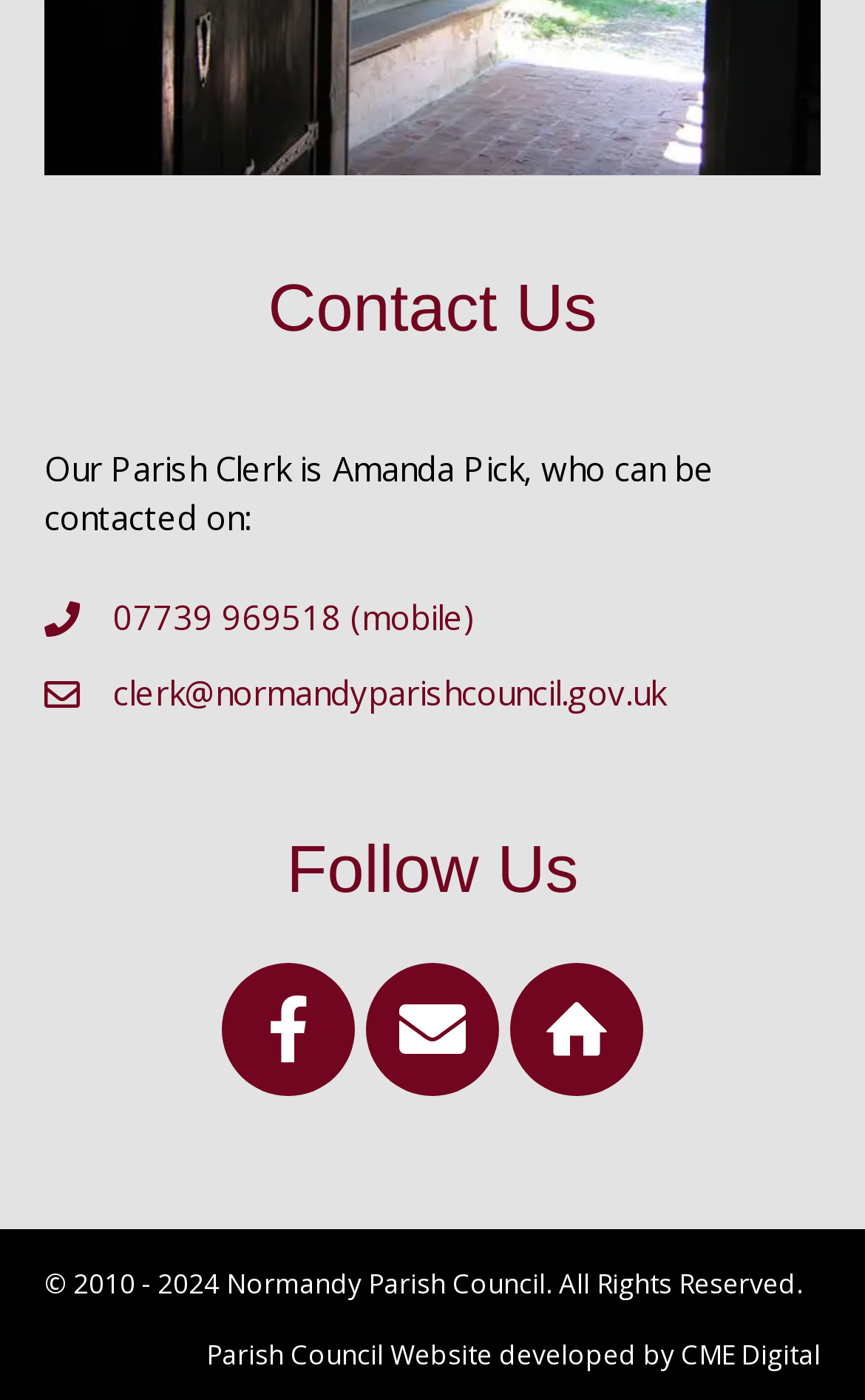What social media platform can be used to follow the Parish Council?
Based on the image content, provide your answer in one word or a short phrase.

Facebook